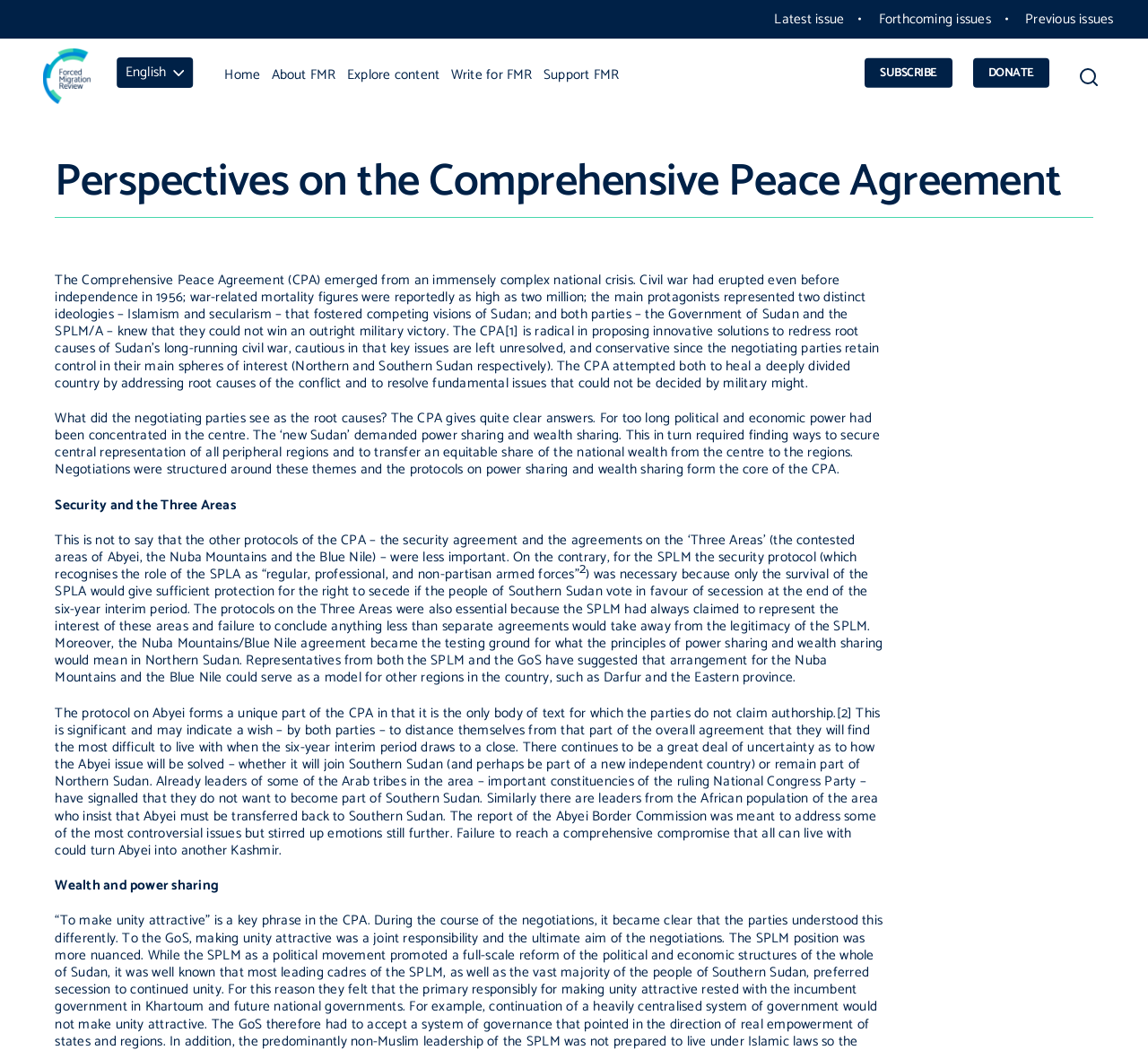How many links are there in the main menu?
Provide a short answer using one word or a brief phrase based on the image.

7